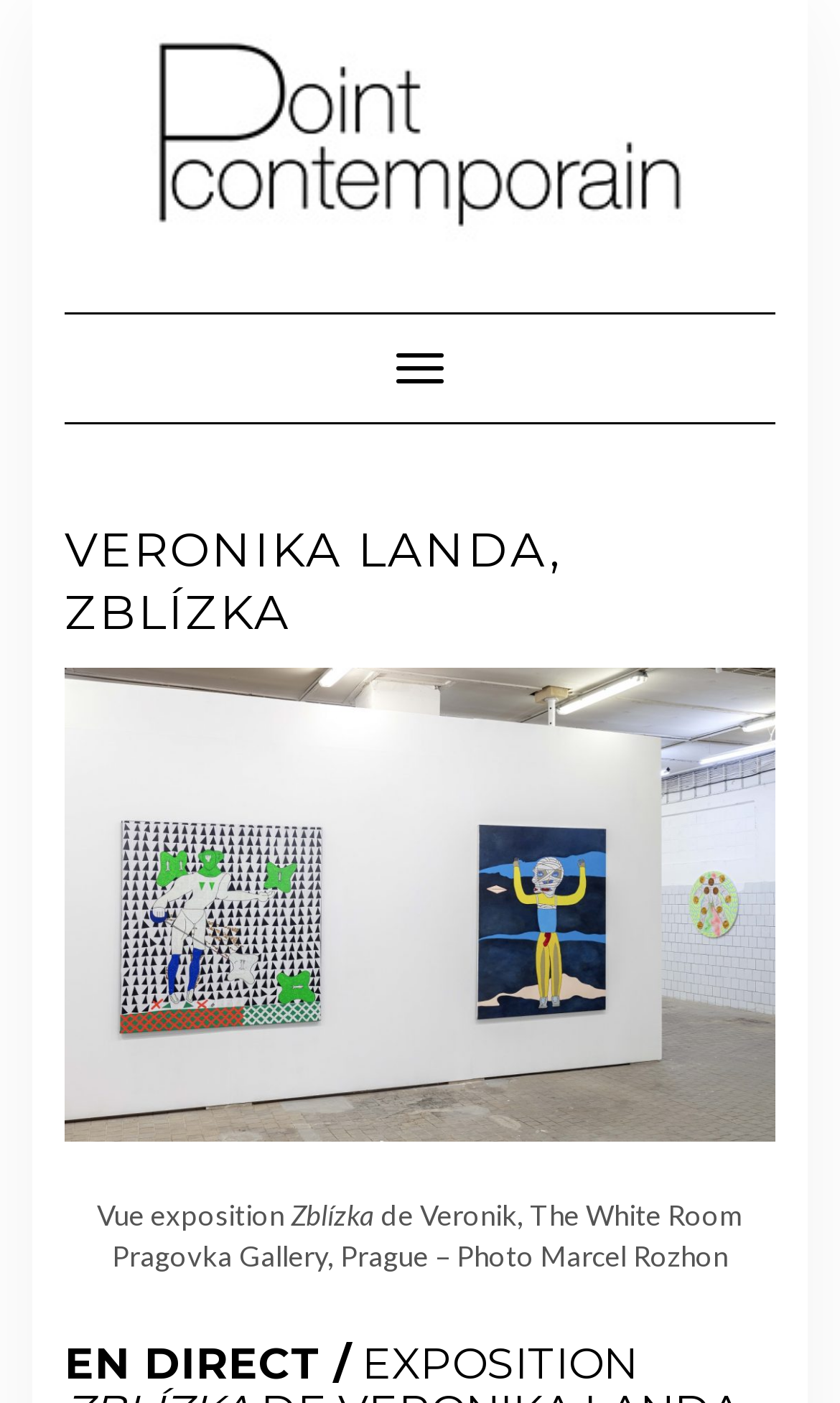Provide a thorough description of the webpage's content and layout.

The webpage is about an art exhibition titled "Veronika Landa, Zblízka" at The White Room Pragovka Gallery in Prague. At the top left corner, there is a link to "pointcontemporain" accompanied by an image with the same name. Below this, a main navigation section is located, which includes a toggle button to expand or collapse the navigation menu. 

The title of the exhibition, "VERONIKA LANDA, ZBLÍZKA", is prominently displayed in a heading element. Below the title, a large image related to the exhibition "Veronika Landa, Zblízka" takes up most of the width. 

Towards the bottom of the page, there are three lines of text. The first line reads "Vue exposition", the second line is the title of the exhibition "Zblízka", and the third line provides more information about the exhibition, including the photographer's name, Marcel Rozhon.